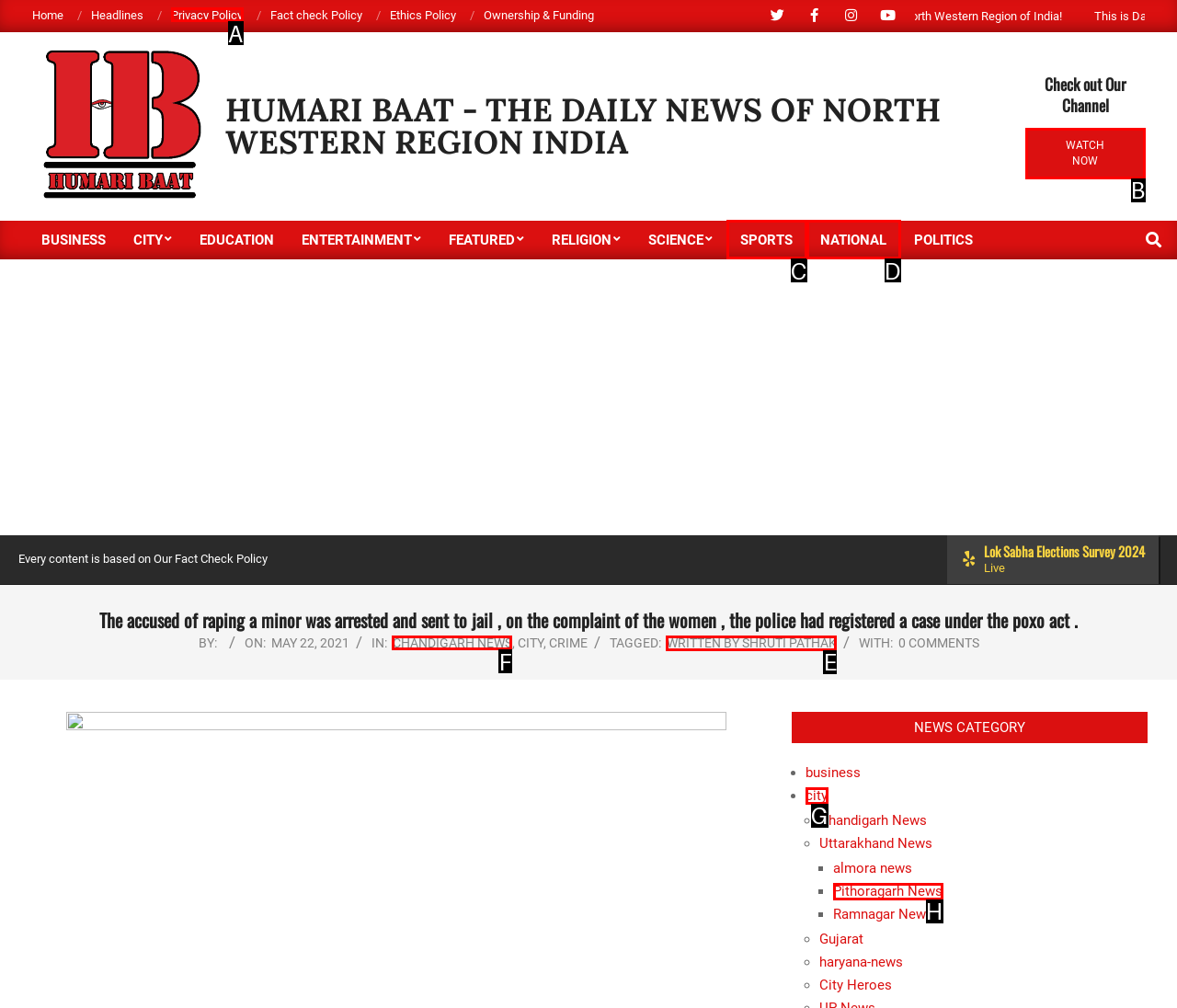Select the appropriate bounding box to fulfill the task: Read Chandigarh News Respond with the corresponding letter from the choices provided.

F